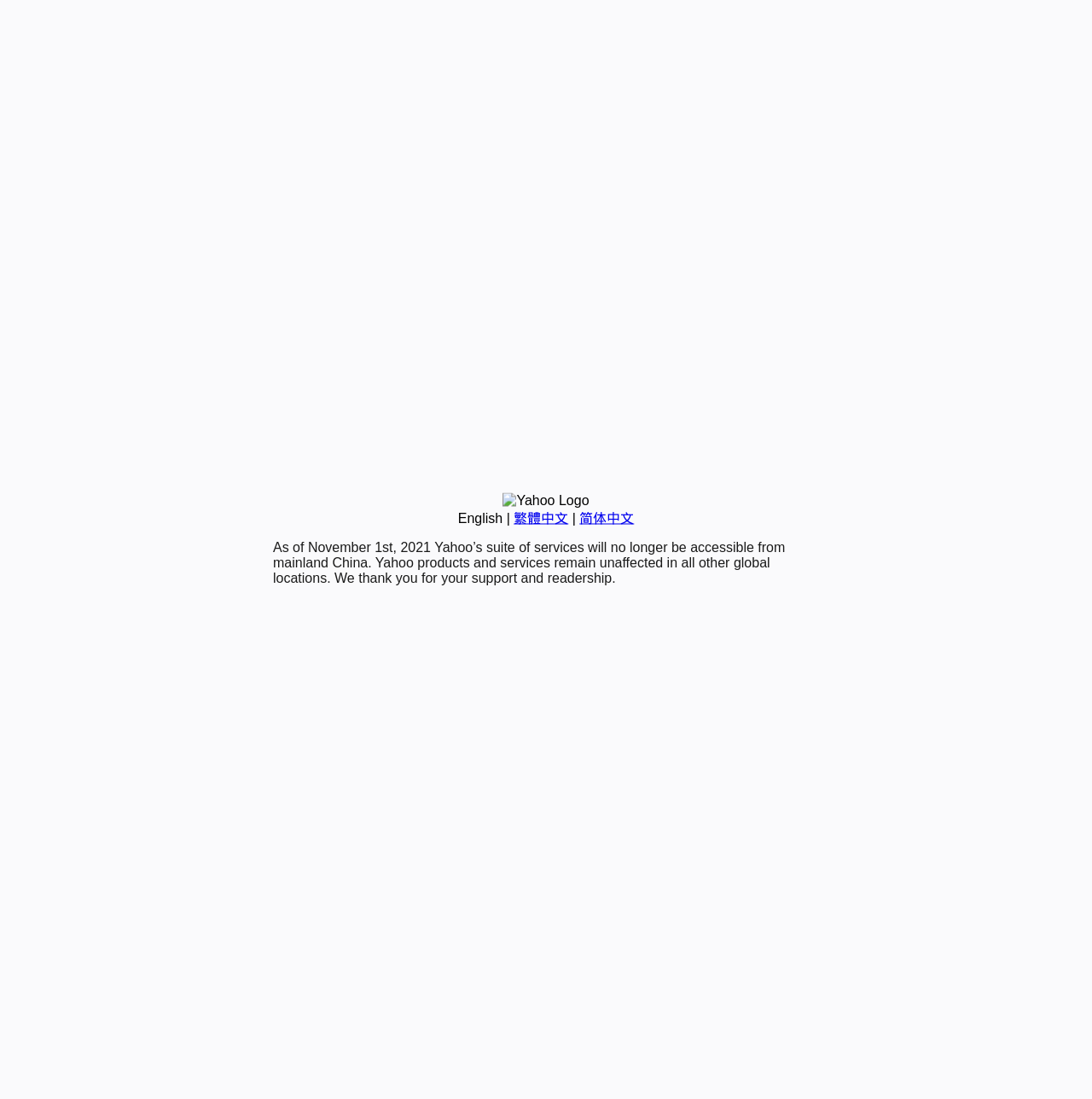Using the element description 简体中文, predict the bounding box coordinates for the UI element. Provide the coordinates in (top-left x, top-left y, bottom-right x, bottom-right y) format with values ranging from 0 to 1.

[0.531, 0.465, 0.581, 0.478]